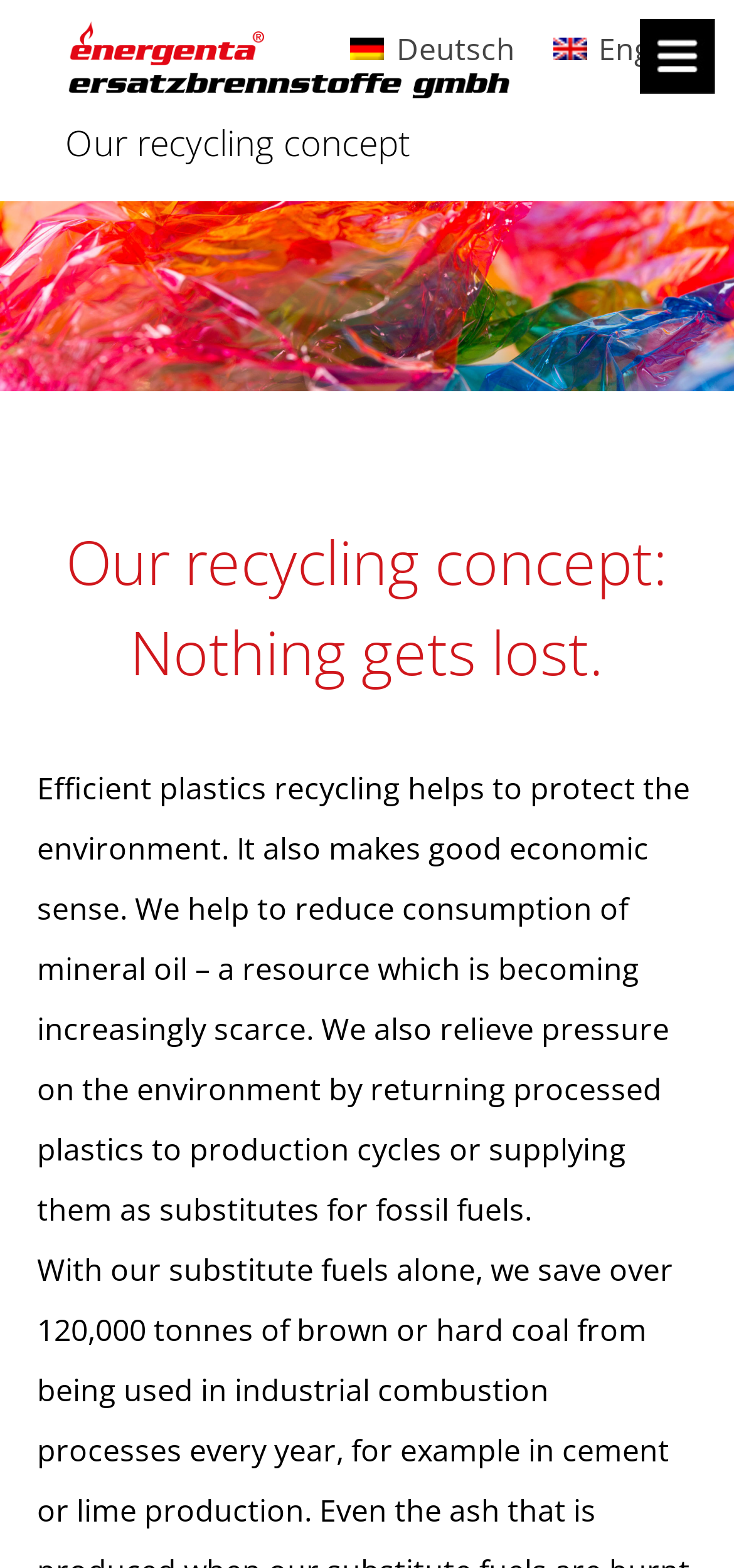Locate the headline of the webpage and generate its content.

Our recycling concept